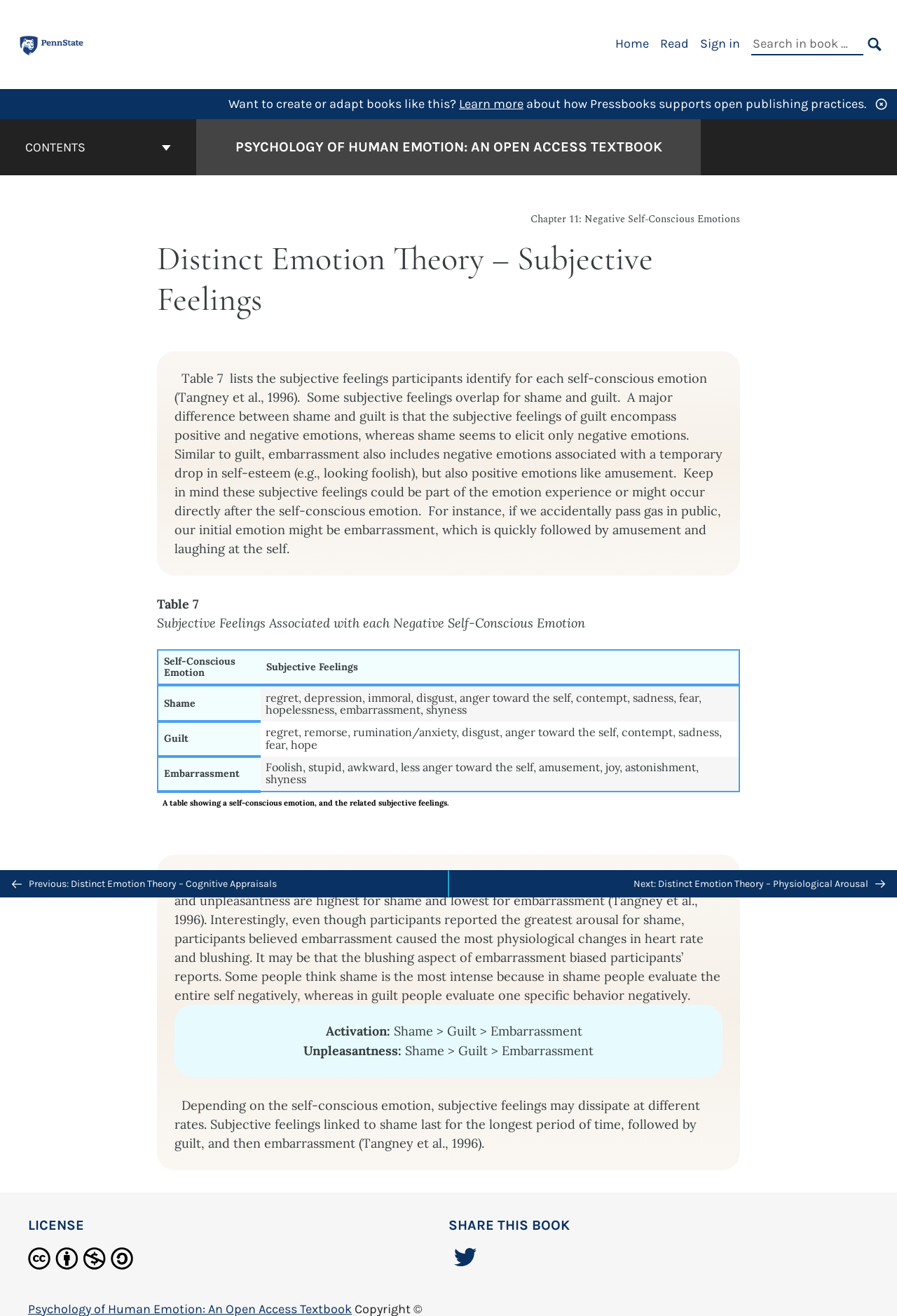Could you indicate the bounding box coordinates of the region to click in order to complete this instruction: "Go to previous chapter: Distinct Emotion Theory – Cognitive Appraisals".

[0.0, 0.661, 0.5, 0.682]